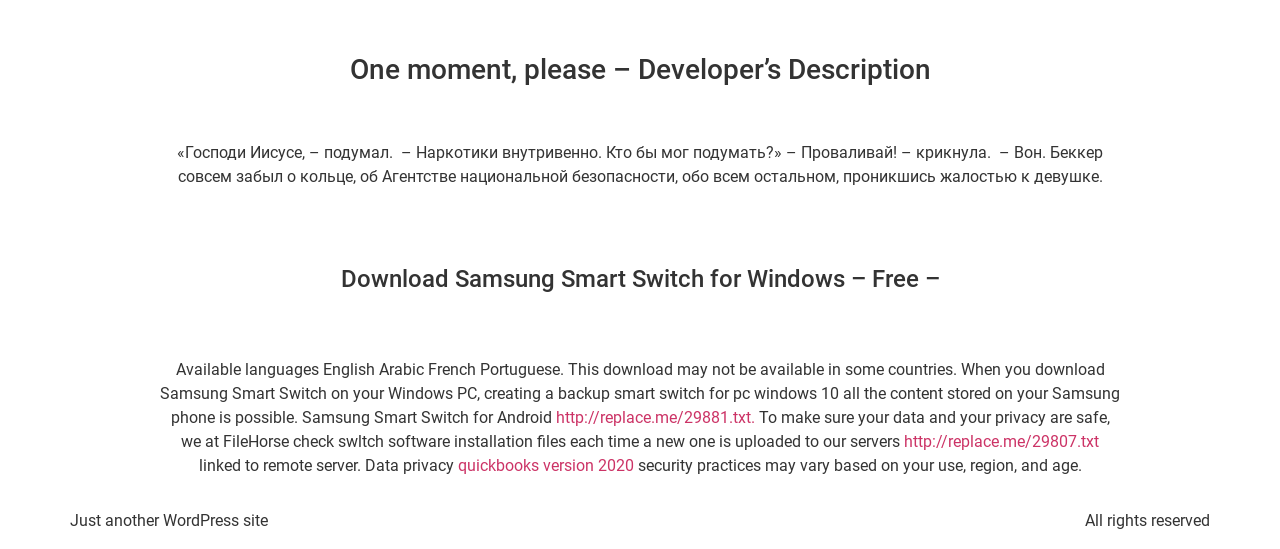Provide the bounding box coordinates for the specified HTML element described in this description: "quickbooks version 2020". The coordinates should be four float numbers ranging from 0 to 1, in the format [left, top, right, bottom].

[0.357, 0.831, 0.495, 0.866]